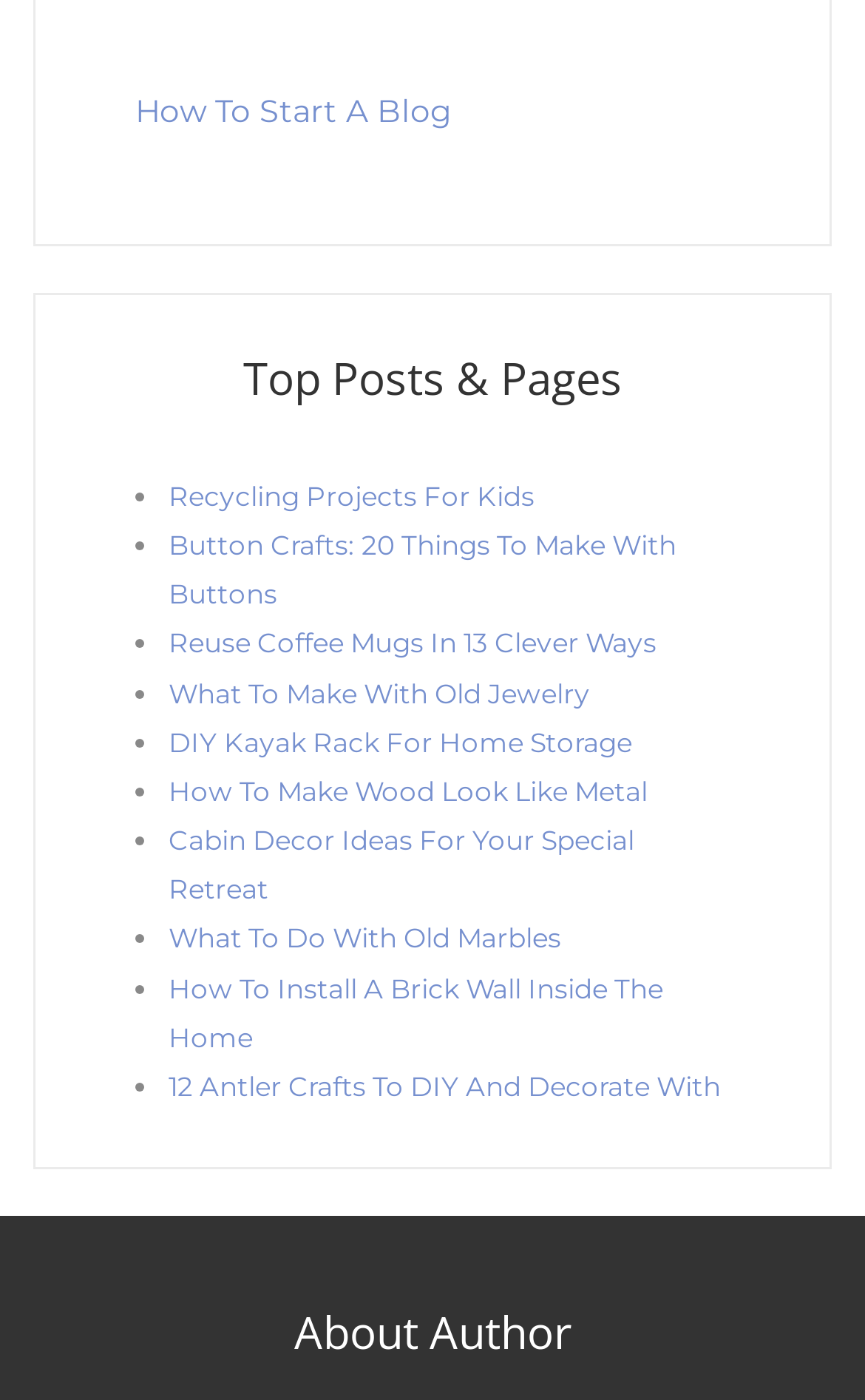What is the section below the links about?
Based on the content of the image, thoroughly explain and answer the question.

The section below the links has a heading element with the text 'About Author', which indicates that this section is dedicated to providing information about the author of the webpage or blog.